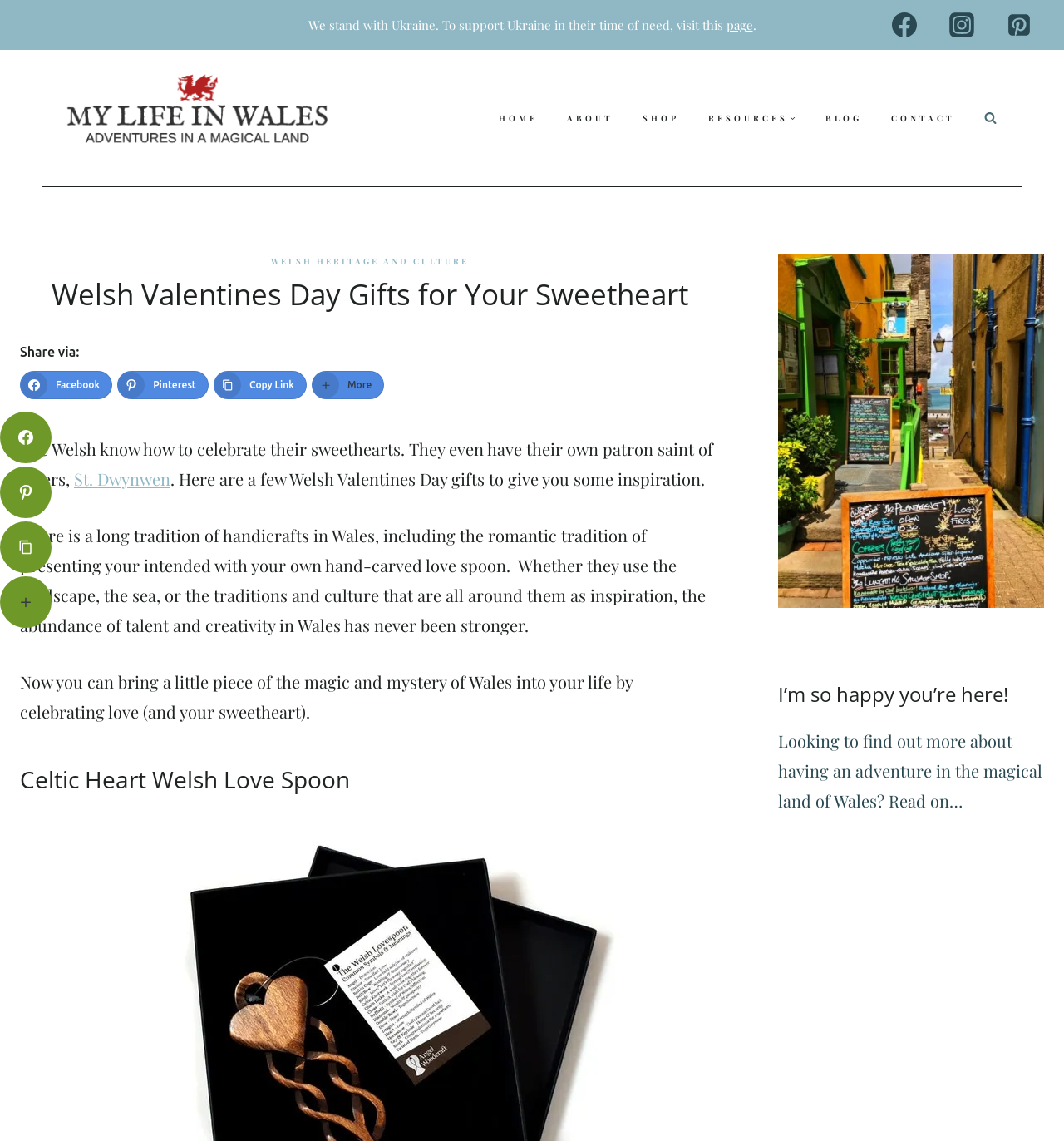Find and indicate the bounding box coordinates of the region you should select to follow the given instruction: "Search for something".

[0.919, 0.092, 0.942, 0.114]